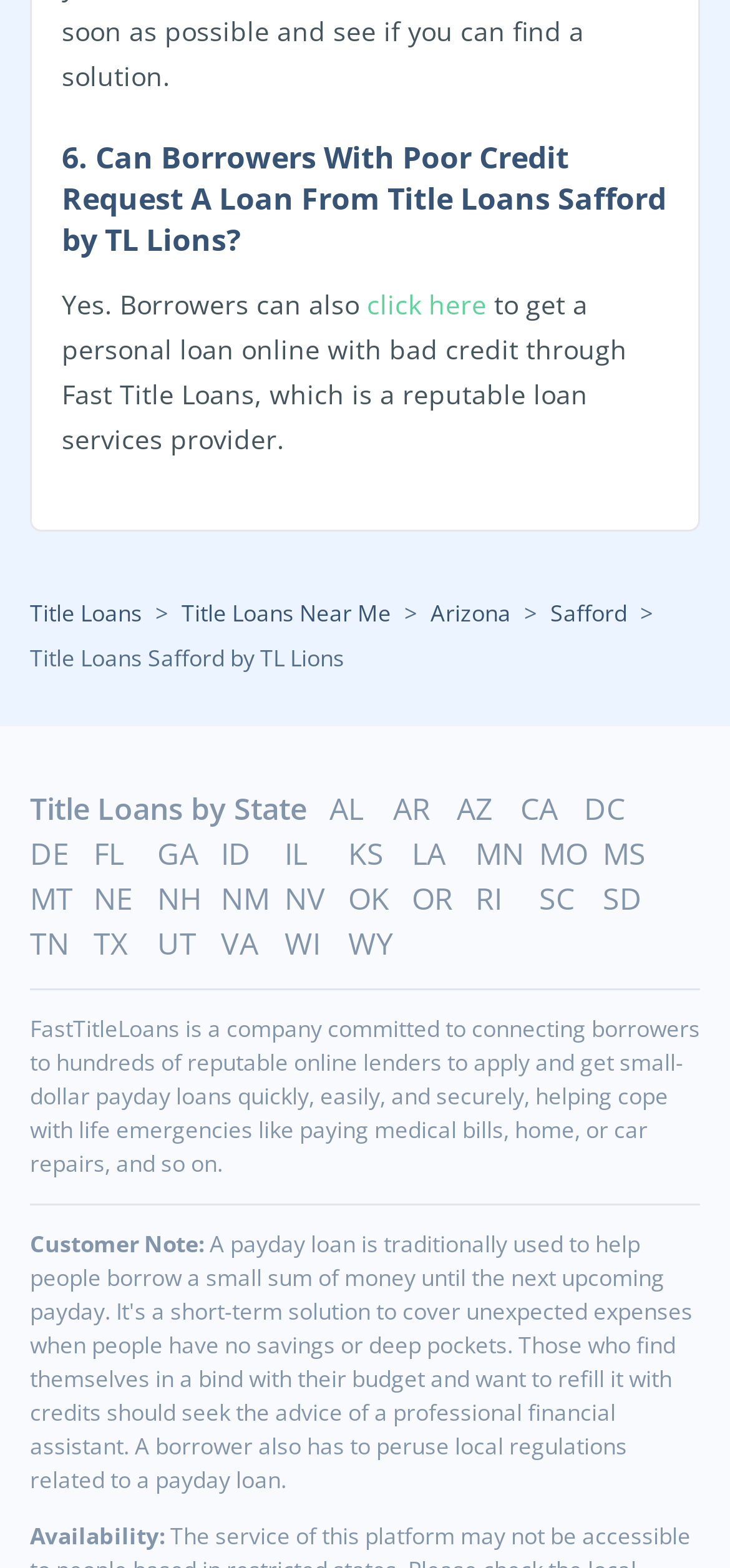Give a one-word or short phrase answer to the question: 
How many states are listed on the webpage?

30